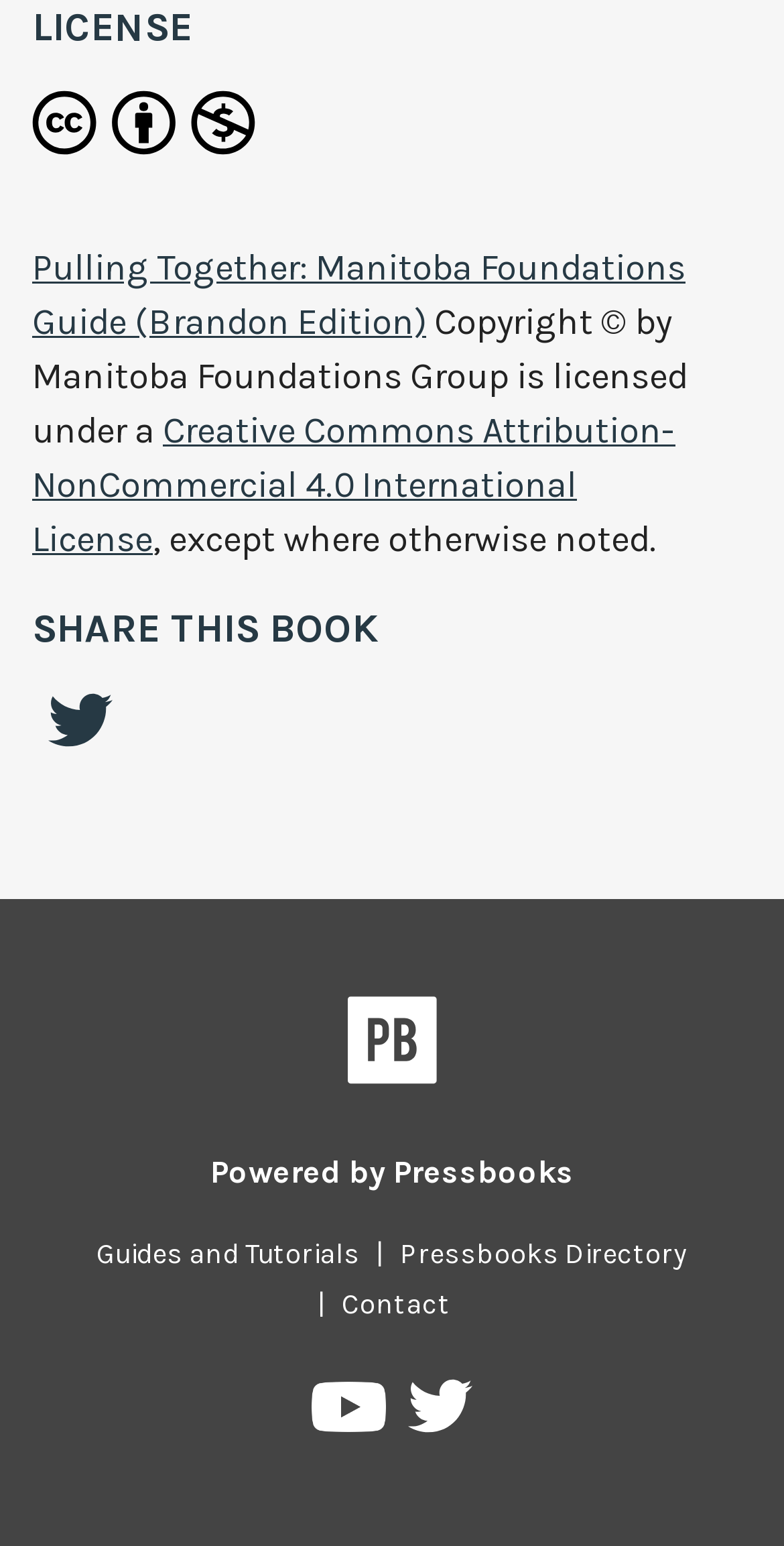Can you pinpoint the bounding box coordinates for the clickable element required for this instruction: "View the Creative Commons Attribution-NonCommercial 4.0 International License"? The coordinates should be four float numbers between 0 and 1, i.e., [left, top, right, bottom].

[0.041, 0.264, 0.862, 0.363]